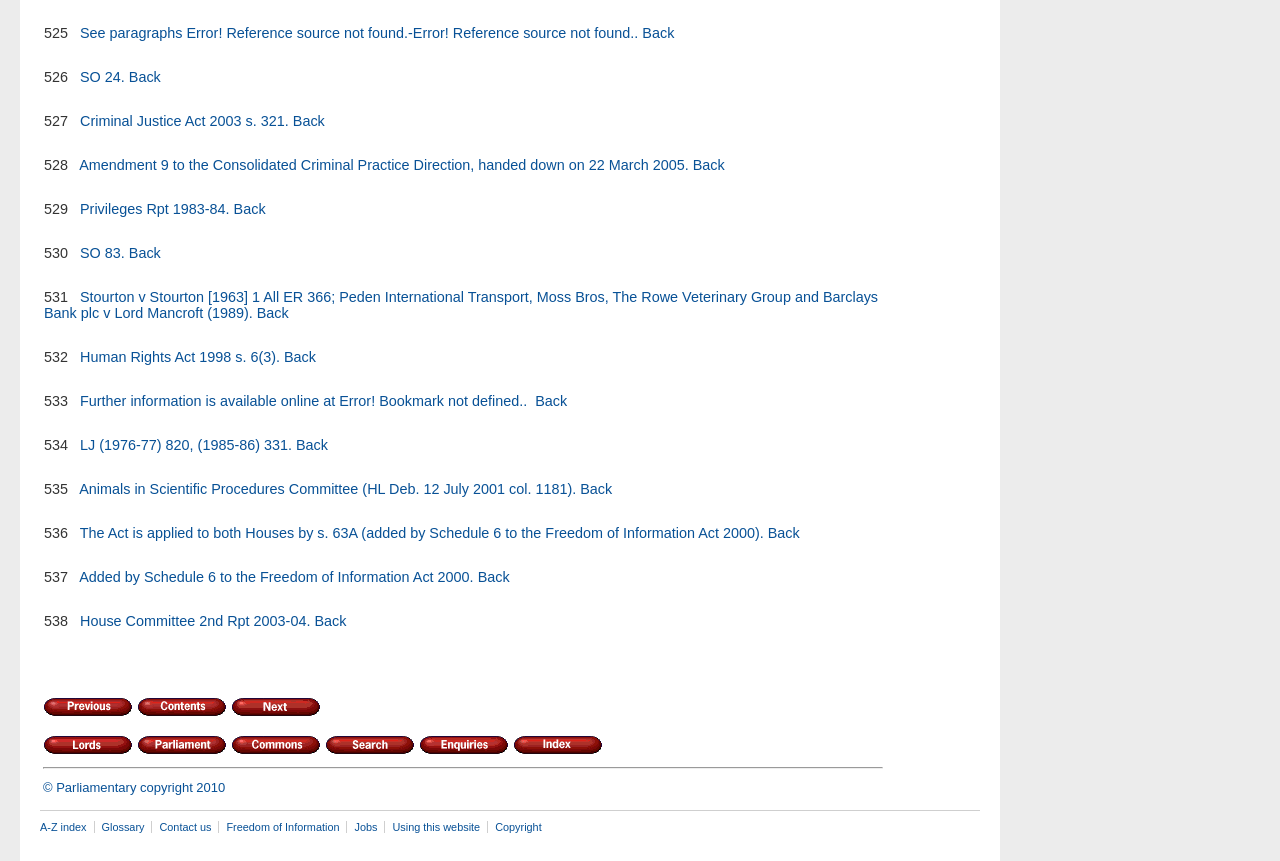Identify the bounding box for the UI element that is described as follows: "alt="contents"".

[0.107, 0.808, 0.177, 0.827]